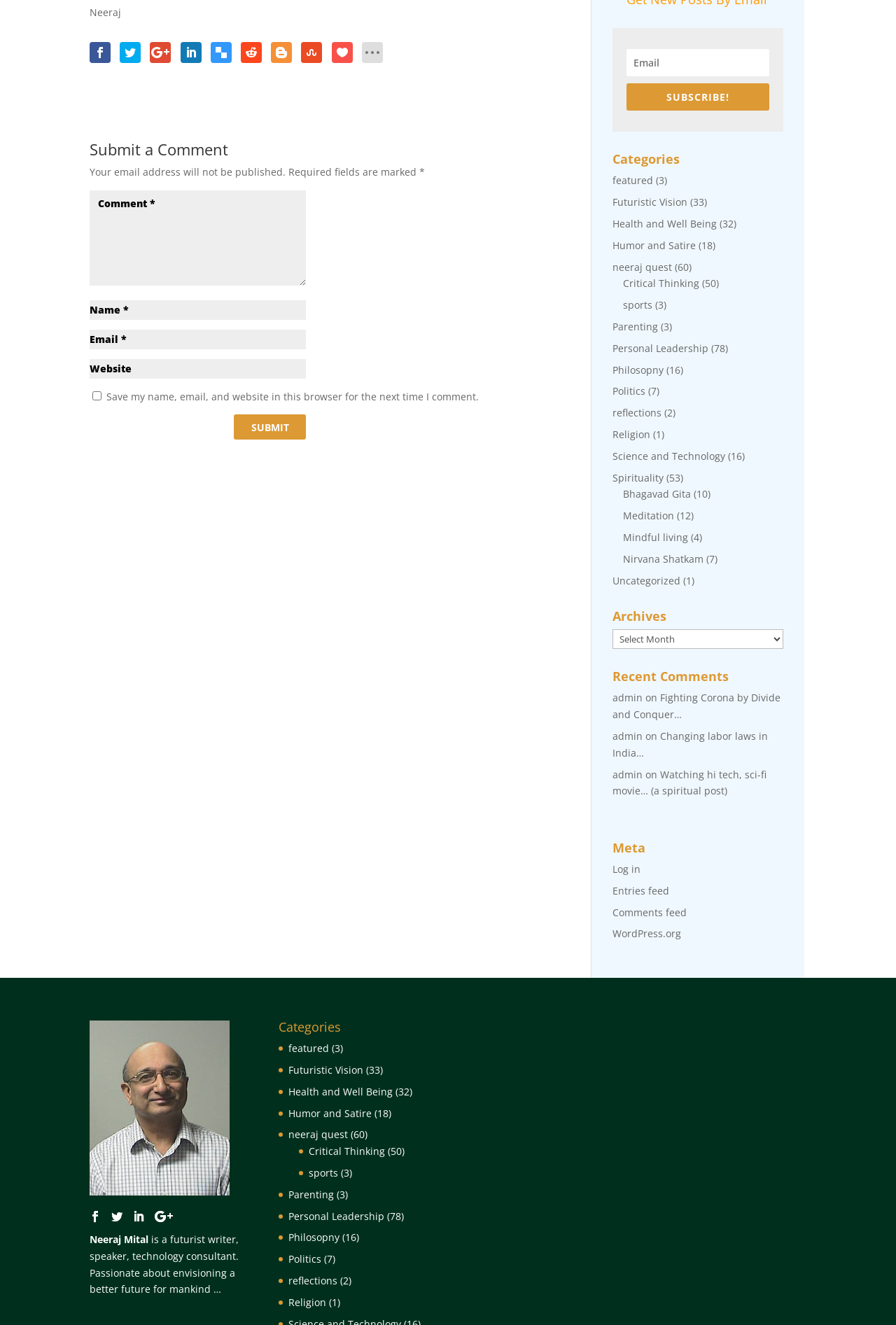Bounding box coordinates are specified in the format (top-left x, top-left y, bottom-right x, bottom-right y). All values are floating point numbers bounded between 0 and 1. Please provide the bounding box coordinate of the region this sentence describes: featured

[0.322, 0.786, 0.367, 0.796]